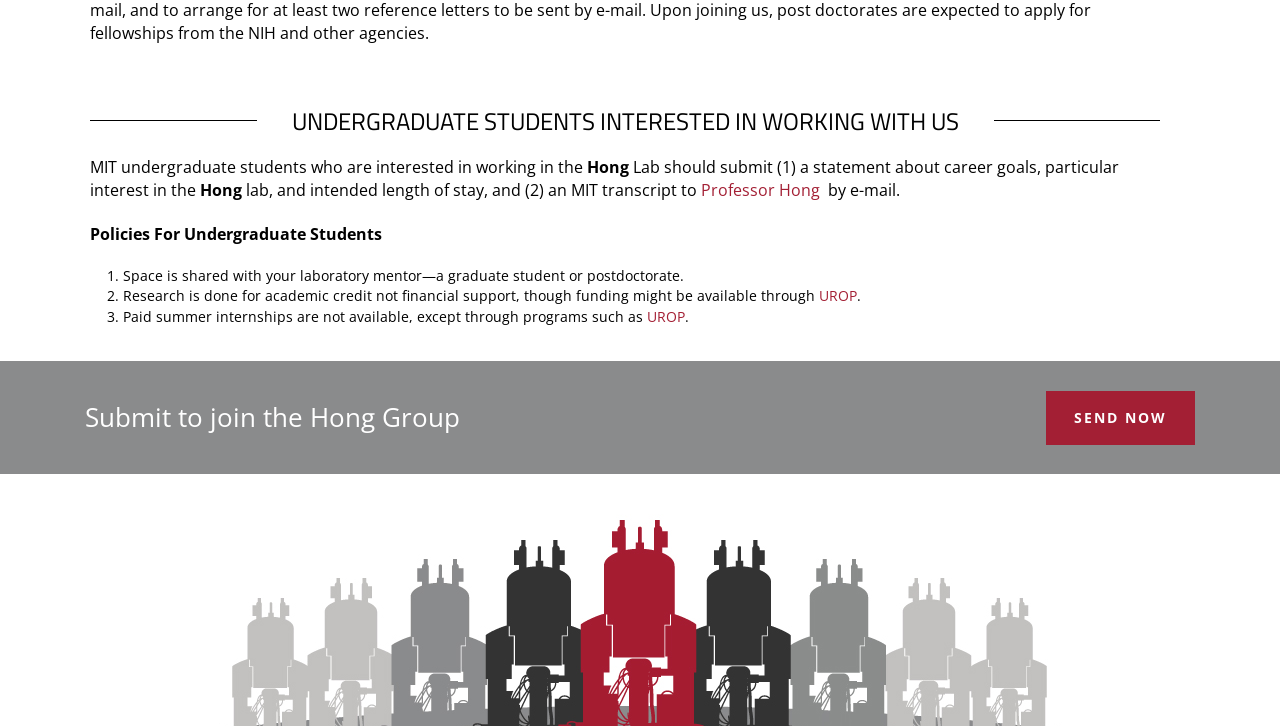Locate the bounding box coordinates of the UI element described by: "Inanna Sarkis Private Phone Number". Provide the coordinates as four float numbers between 0 and 1, formatted as [left, top, right, bottom].

None